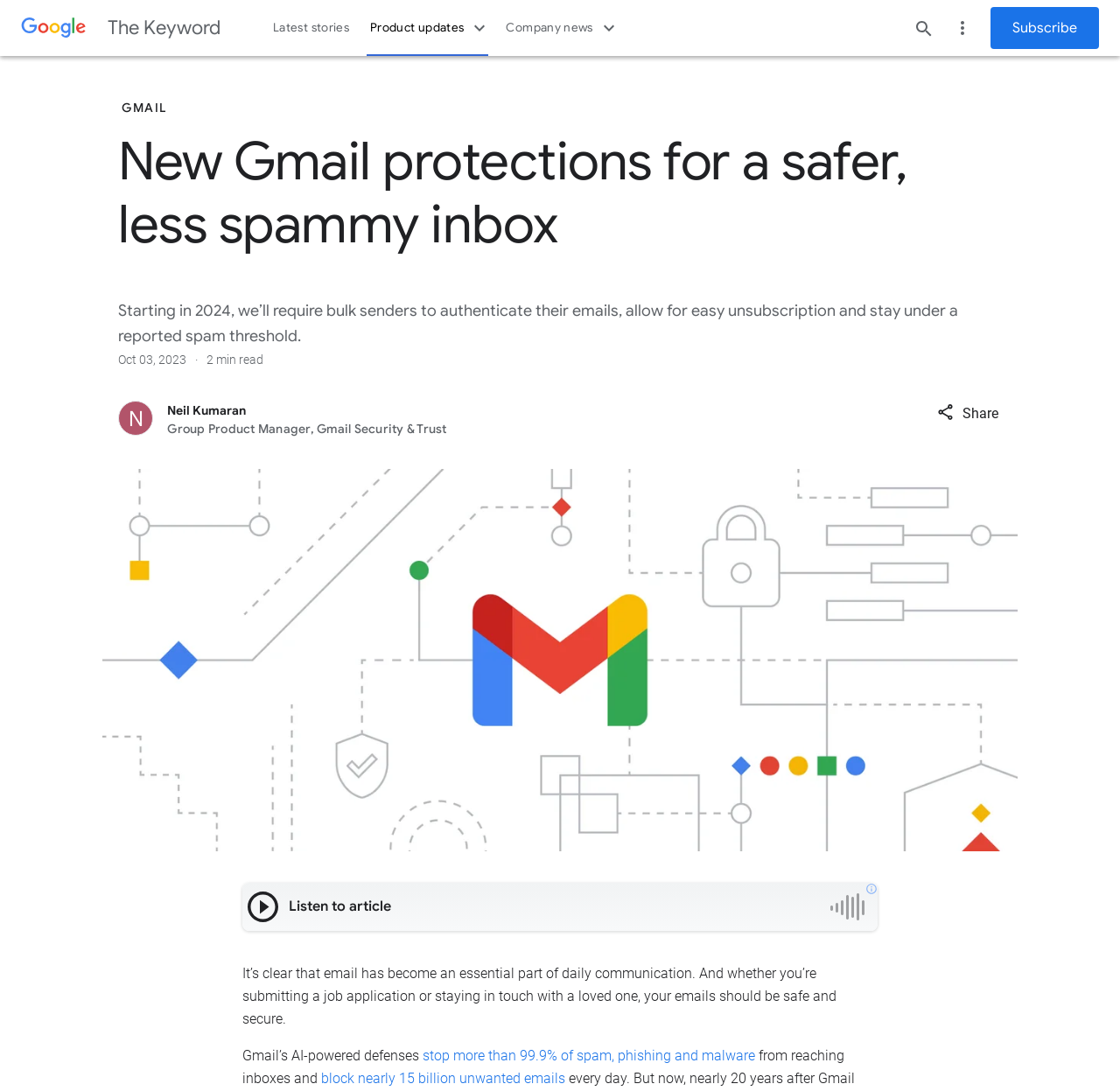What is the date of the article?
Could you please answer the question thoroughly and with as much detail as possible?

The date of the article can be found by looking at the text above the title of the article, where it says 'Oct 03, 2023'.